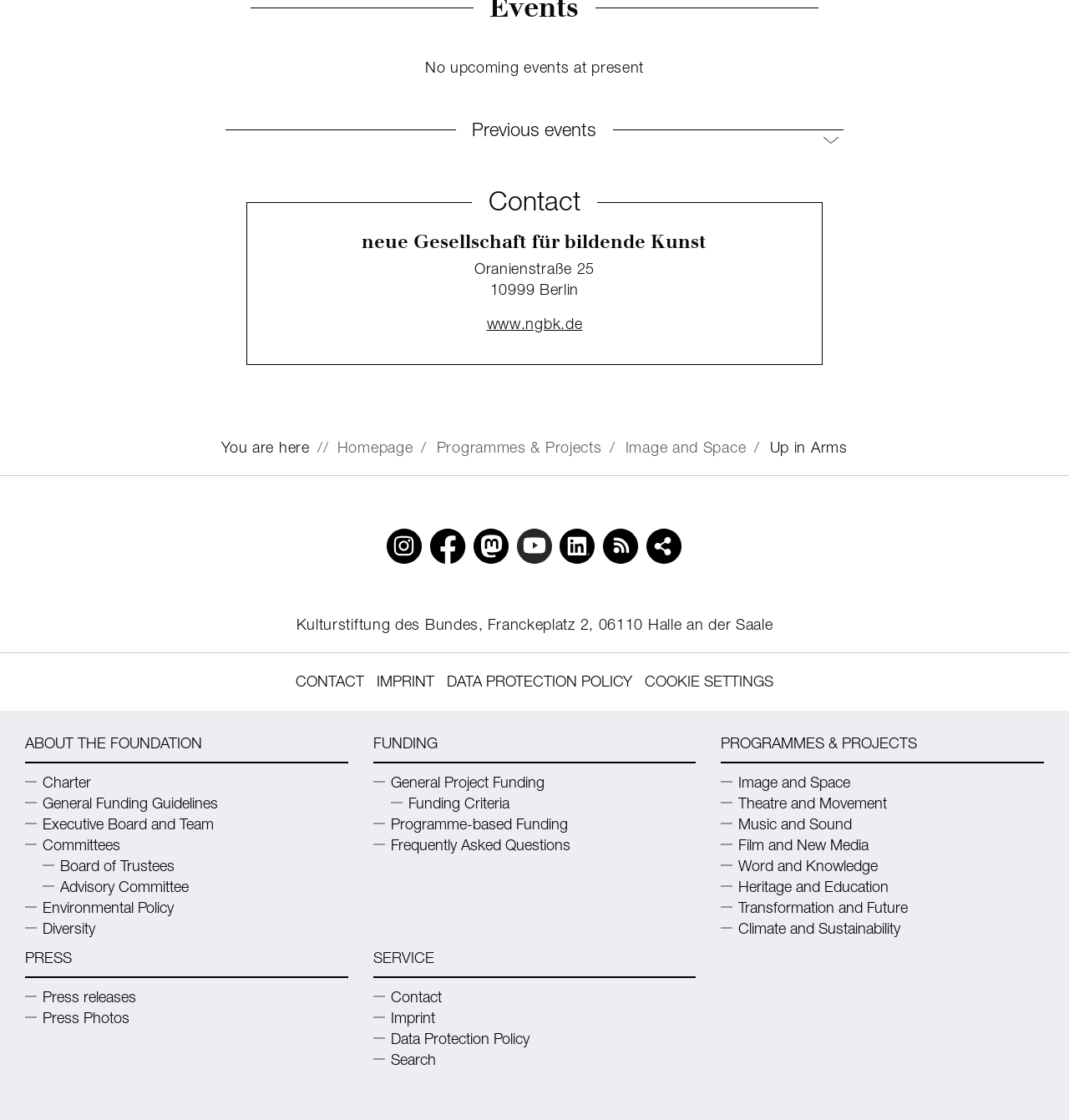Determine the bounding box coordinates for the clickable element to execute this instruction: "Click on 'Previous events'". Provide the coordinates as four float numbers between 0 and 1, i.e., [left, top, right, bottom].

[0.238, 0.096, 0.762, 0.136]